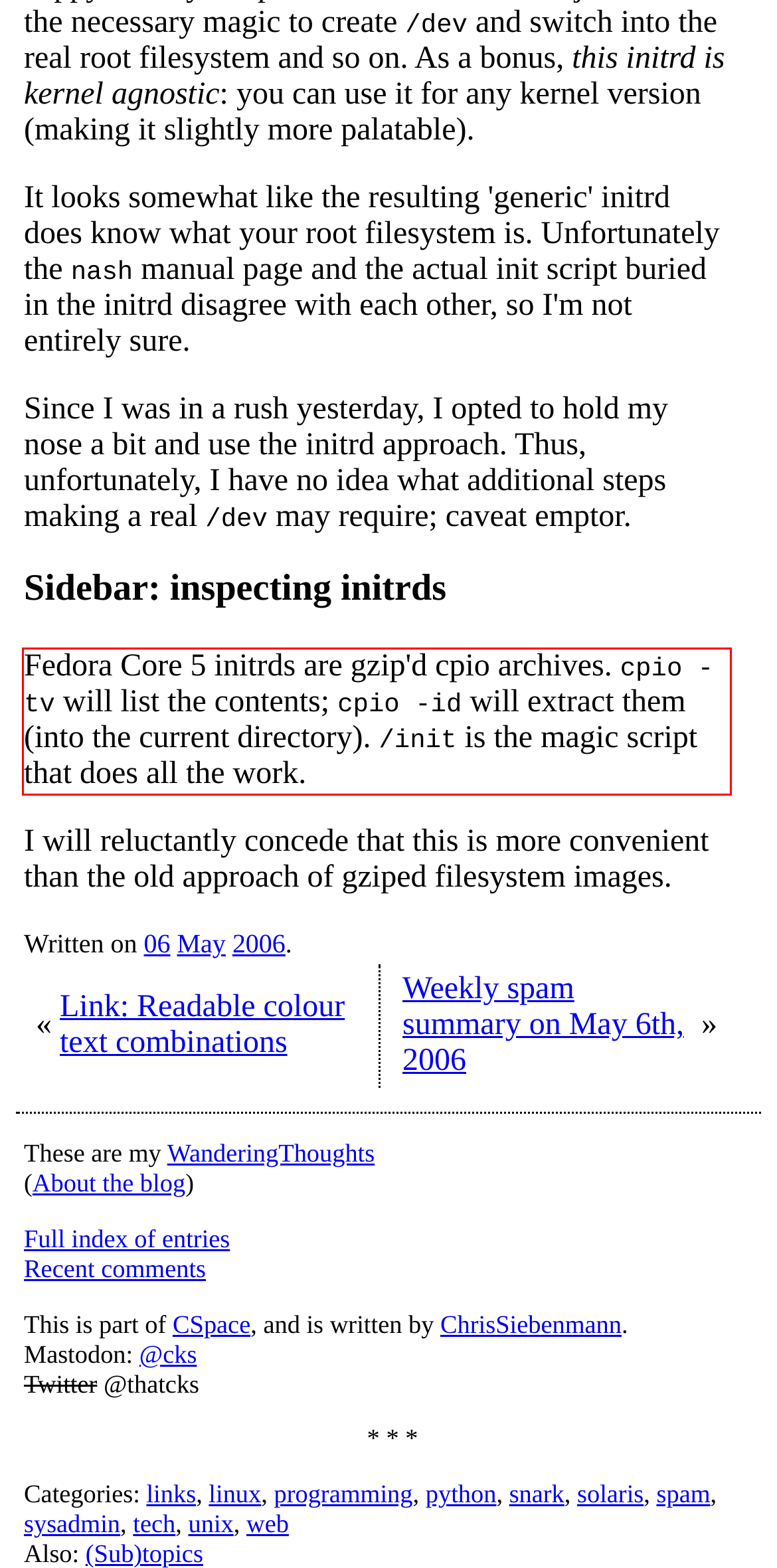Observe the screenshot of the webpage that includes a red rectangle bounding box. Conduct OCR on the content inside this red bounding box and generate the text.

Fedora Core 5 initrds are gzip'd cpio archives. cpio -tv will list the contents; cpio -id will extract them (into the current directory). /init is the magic script that does all the work.